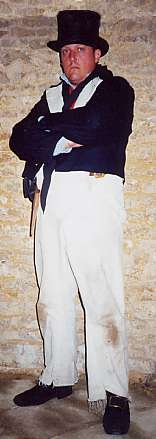Using the elements shown in the image, answer the question comprehensively: What is on the man's head?

The caption states that the man 'sports a black top hat', which suggests that he is wearing a hat of that color and style on his head.